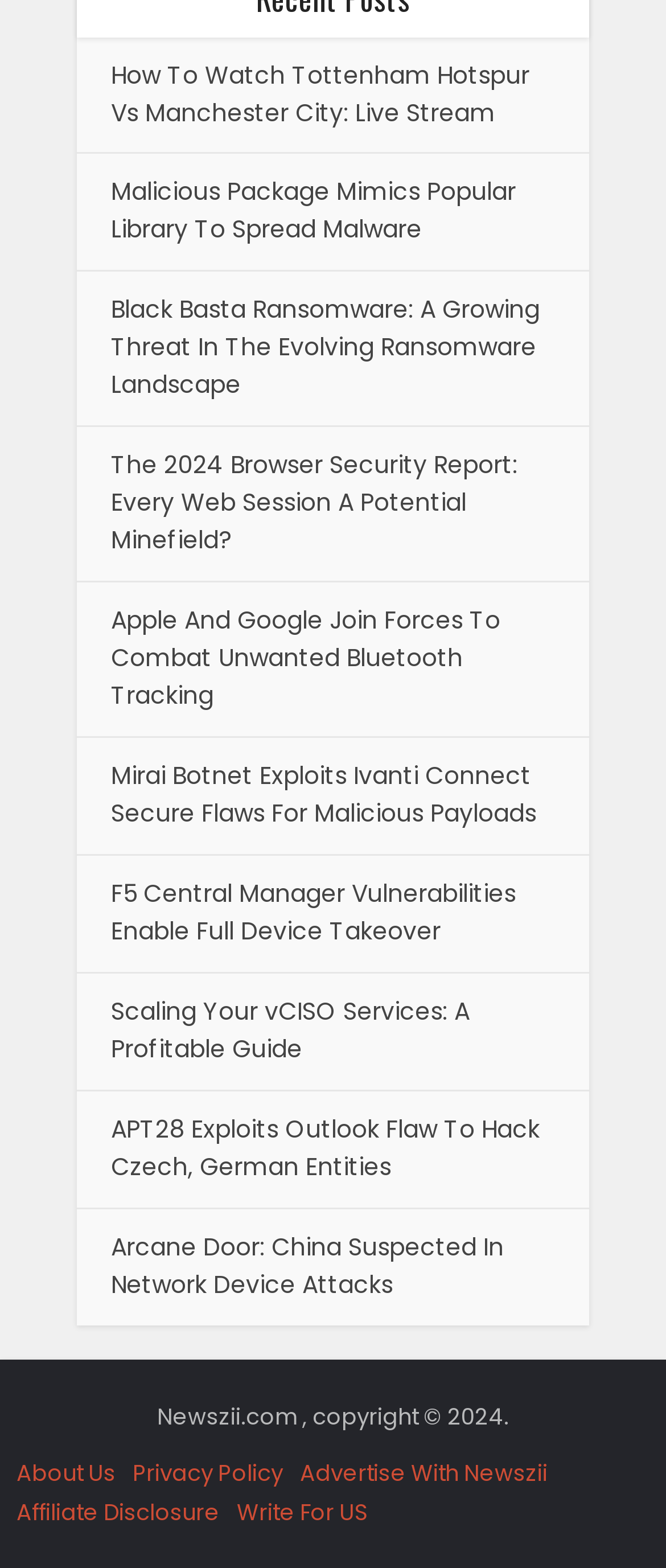Determine the coordinates of the bounding box for the clickable area needed to execute this instruction: "Visit the about us page".

[0.025, 0.929, 0.174, 0.95]